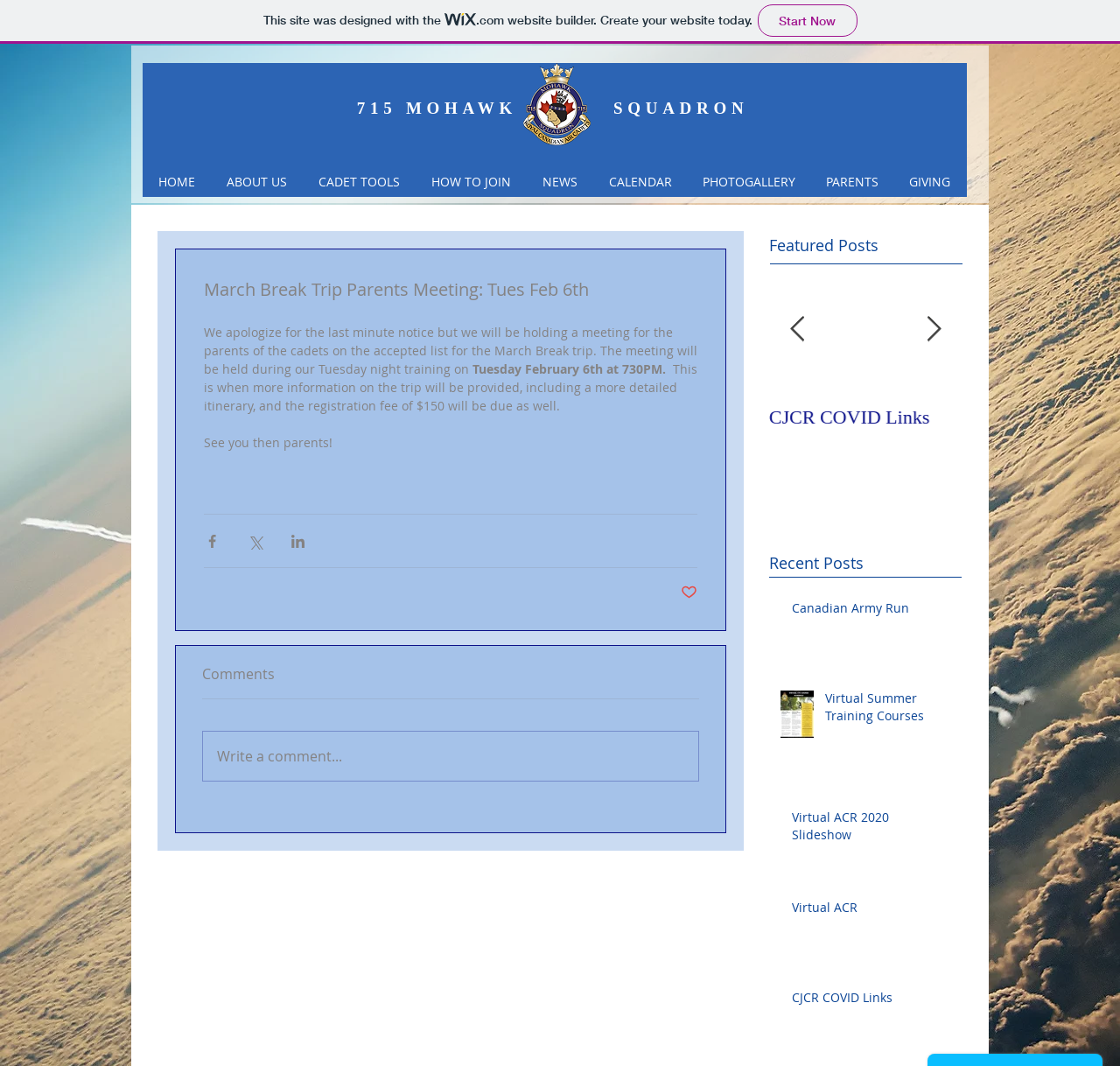Create an elaborate caption for the webpage.

This webpage appears to be a blog or news site for the 715 Mohawk Squadron, a Canadian cadet organization. At the top of the page, there is a navigation menu with links to various sections of the site, including "Home", "About Us", "Cadet Tools", and more. Below the navigation menu, there is a large heading that reads "715 MOHAWK SQUADRON".

The main content of the page is an article announcing a meeting for parents of cadets on the accepted list for the March Break trip. The meeting will be held on Tuesday, February 6th at 7:30 PM during the squadron's Tuesday night training. The article also mentions that more information about the trip will be provided at the meeting, including a detailed itinerary, and that the registration fee of $150 will be due.

To the right of the article, there are social media sharing buttons for Facebook, Twitter, and LinkedIn. Below the article, there is a section for comments, with a button to write a new comment.

Further down the page, there is a section titled "Featured Posts" with a list of recent articles, including "Canadian Army Run", "Virtual ACR 2020 Slideshow", and "CJCR COVID Links". Each article has a link to read more. There are also buttons to navigate to previous and next items in the list.

Finally, there is a section titled "Recent Posts" with a list of more recent articles, including "Canadian Army Run", "Virtual Summer Training Courses", "Virtual ACR 2020 Slideshow", and more. Each article has a link to read more.